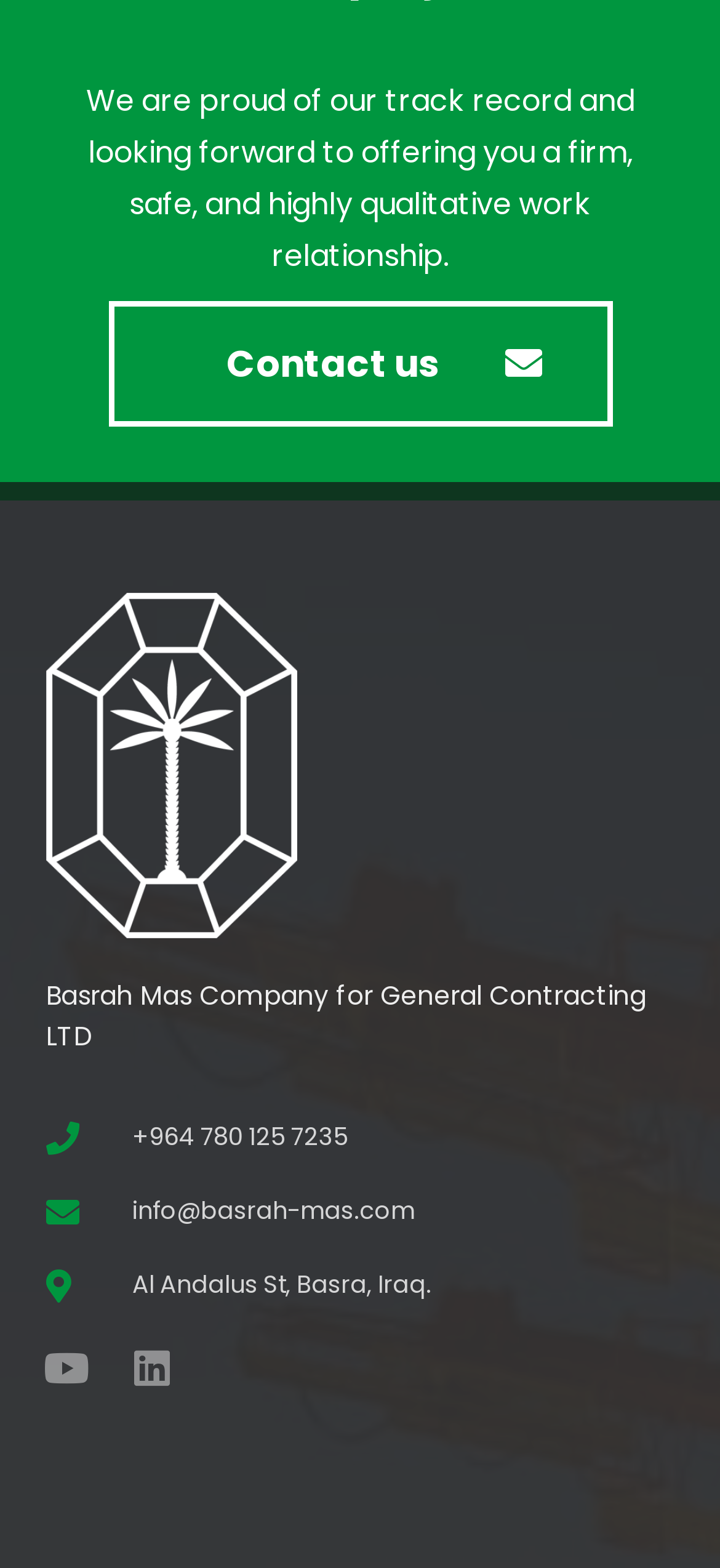Respond to the question below with a single word or phrase:
What is the phone number of the company?

+964 780 125 7235